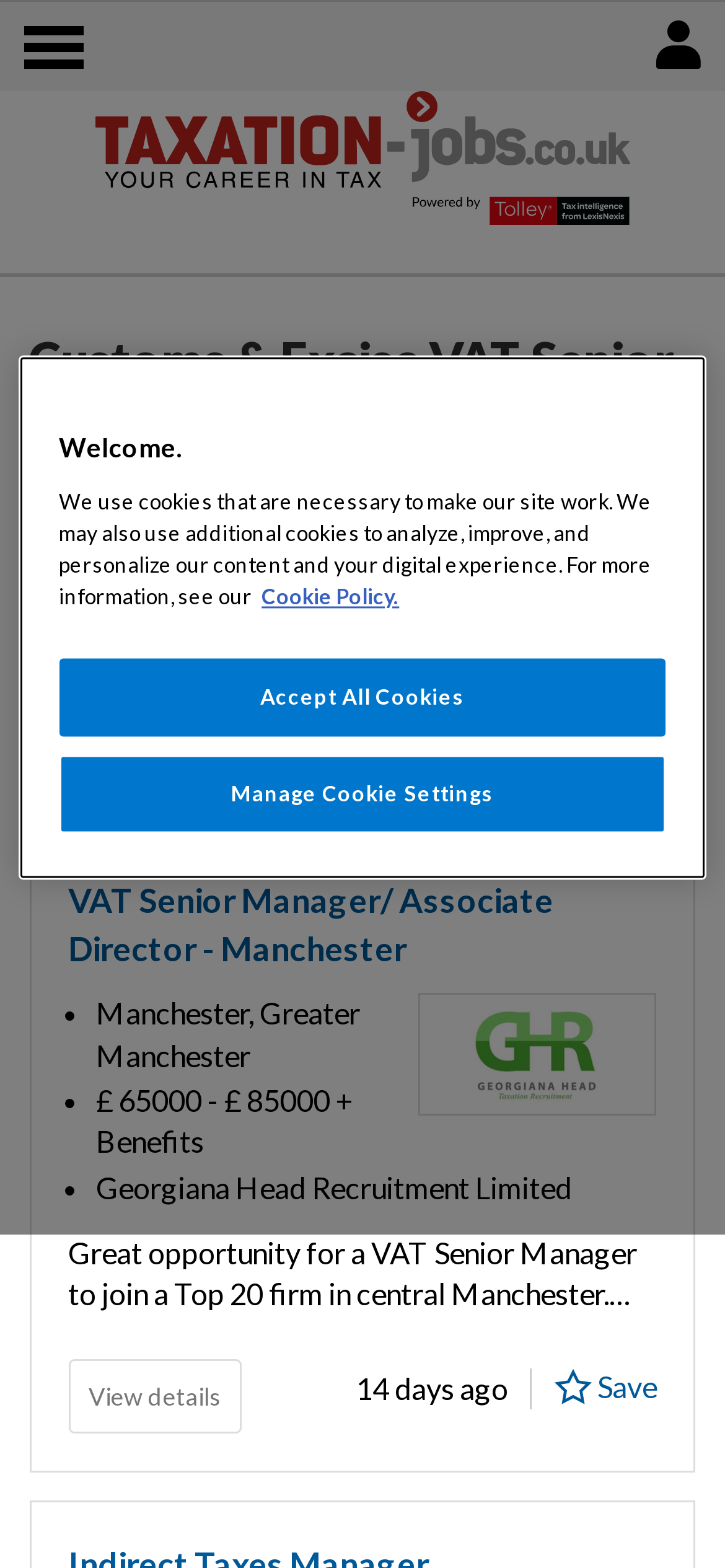What is the company name of the first job result?
Can you provide an in-depth and detailed response to the question?

I inspected the first job result and found the company name information, which is 'Georgiana Head Recruitment Limited'.